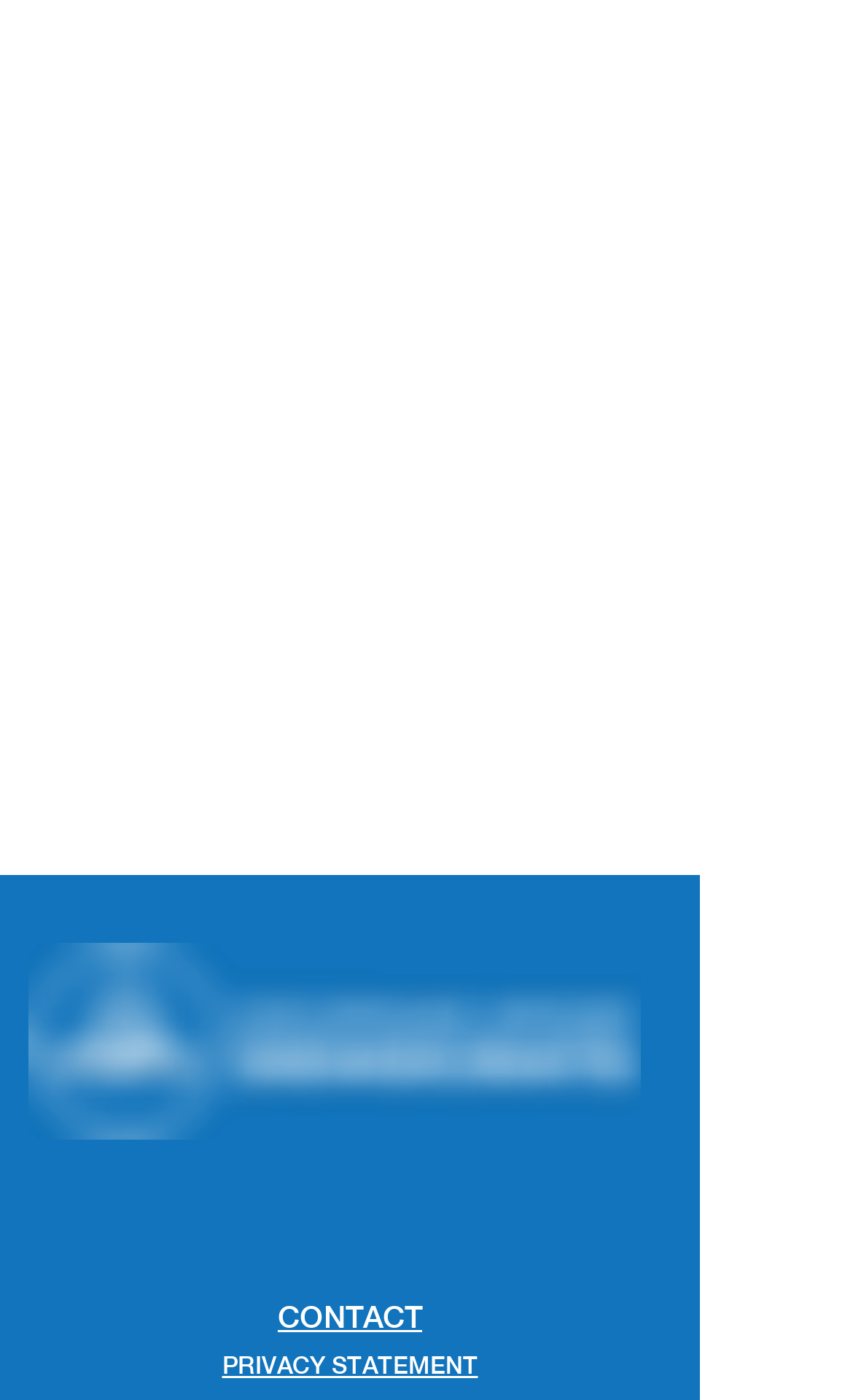Show the bounding box coordinates for the HTML element as described: "aria-label="Instagram"".

[0.172, 0.841, 0.262, 0.895]